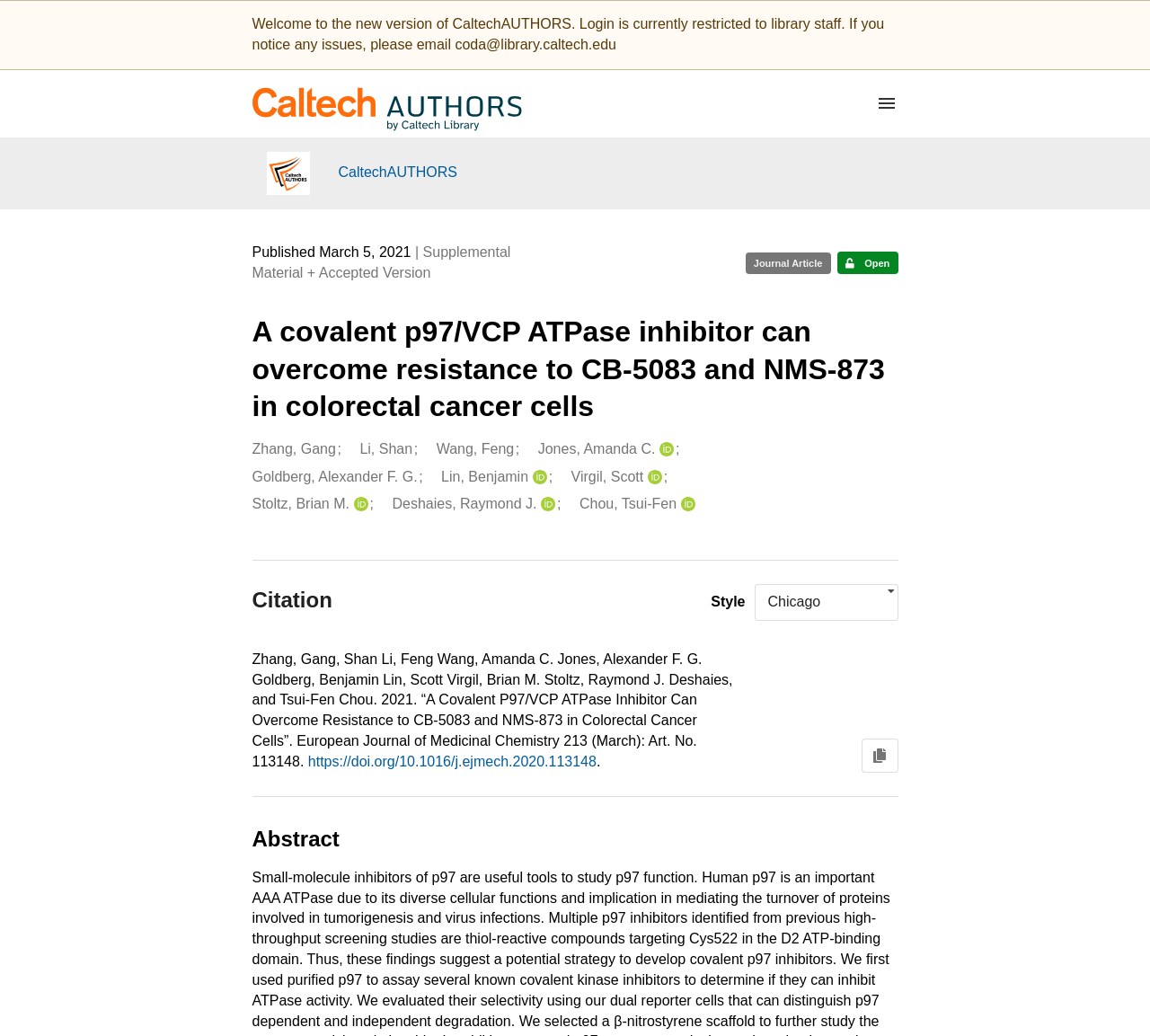Generate the main heading text from the webpage.

A covalent p97/VCP ATPase inhibitor can overcome resistance to CB-5083 and NMS-873 in colorectal cancer cells